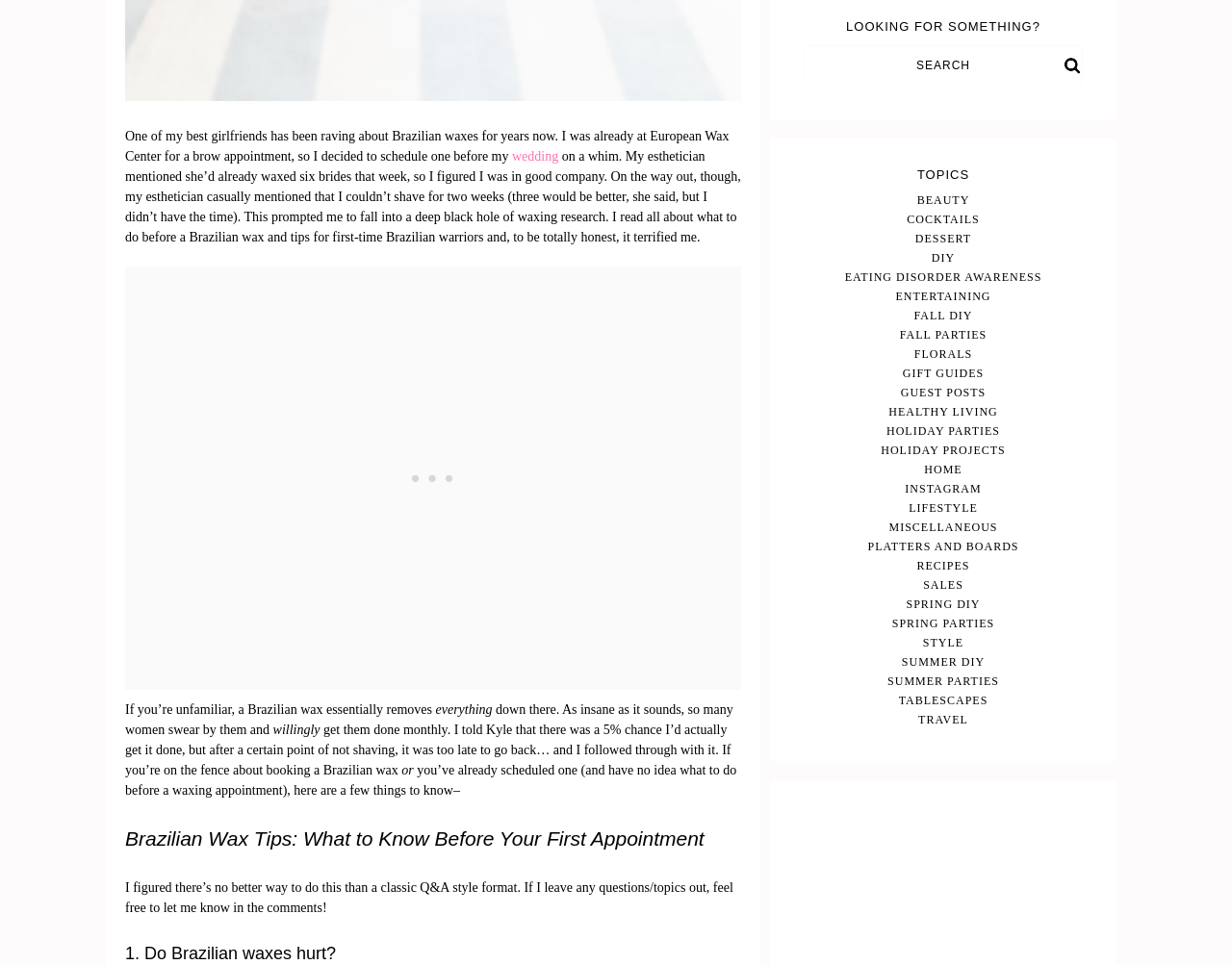What is the topic of the blog post?
Please provide a comprehensive answer based on the details in the screenshot.

The topic of the blog post is Brazilian Wax, which is evident from the heading 'Brazilian Wax Tips: What to Know Before Your First Appointment' and the content of the post that discusses the author's experience with Brazilian waxing.